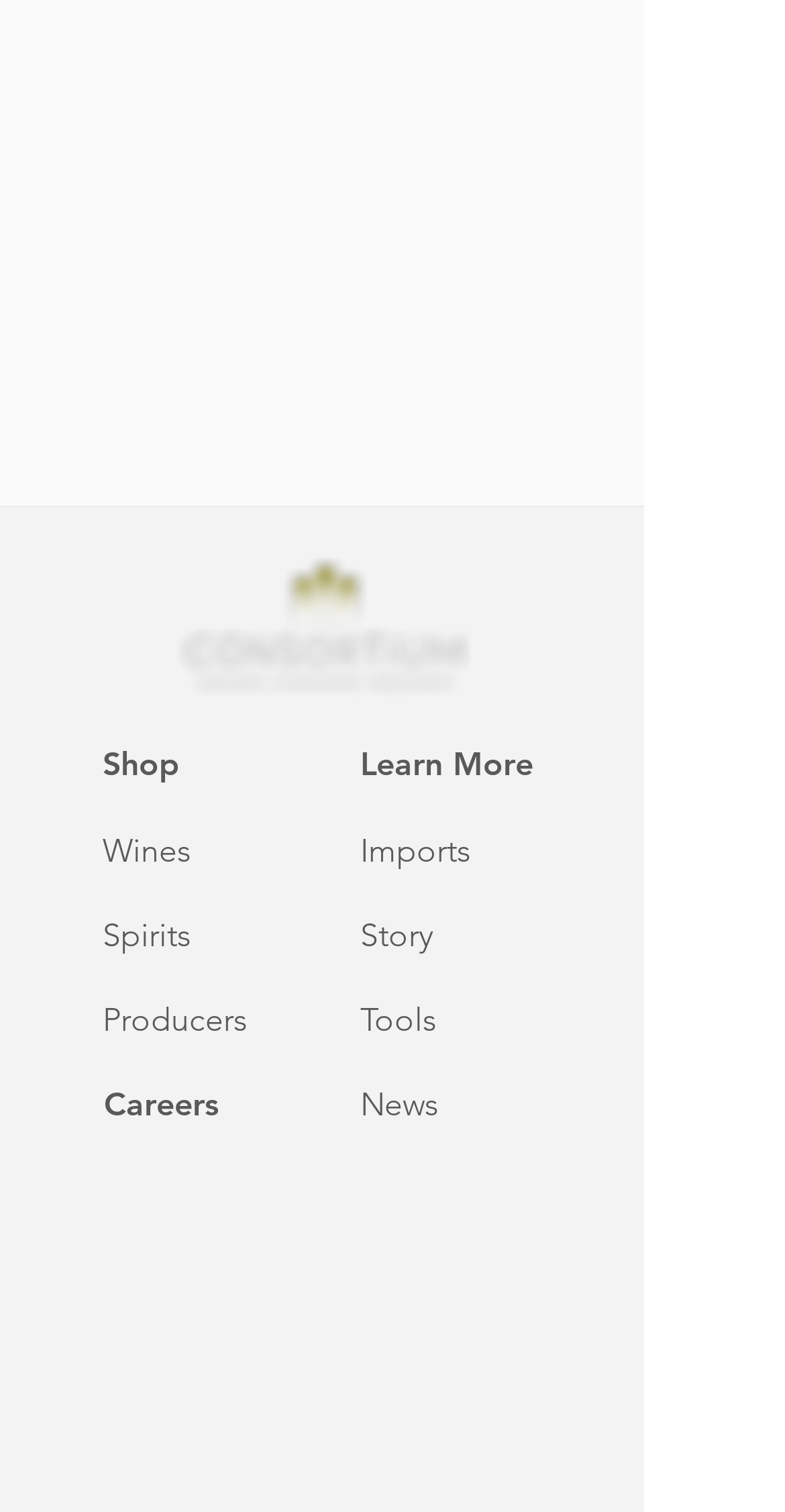Determine the bounding box coordinates of the clickable region to execute the instruction: "Explore Tools section". The coordinates should be four float numbers between 0 and 1, denoted as [left, top, right, bottom].

[0.459, 0.647, 0.767, 0.703]